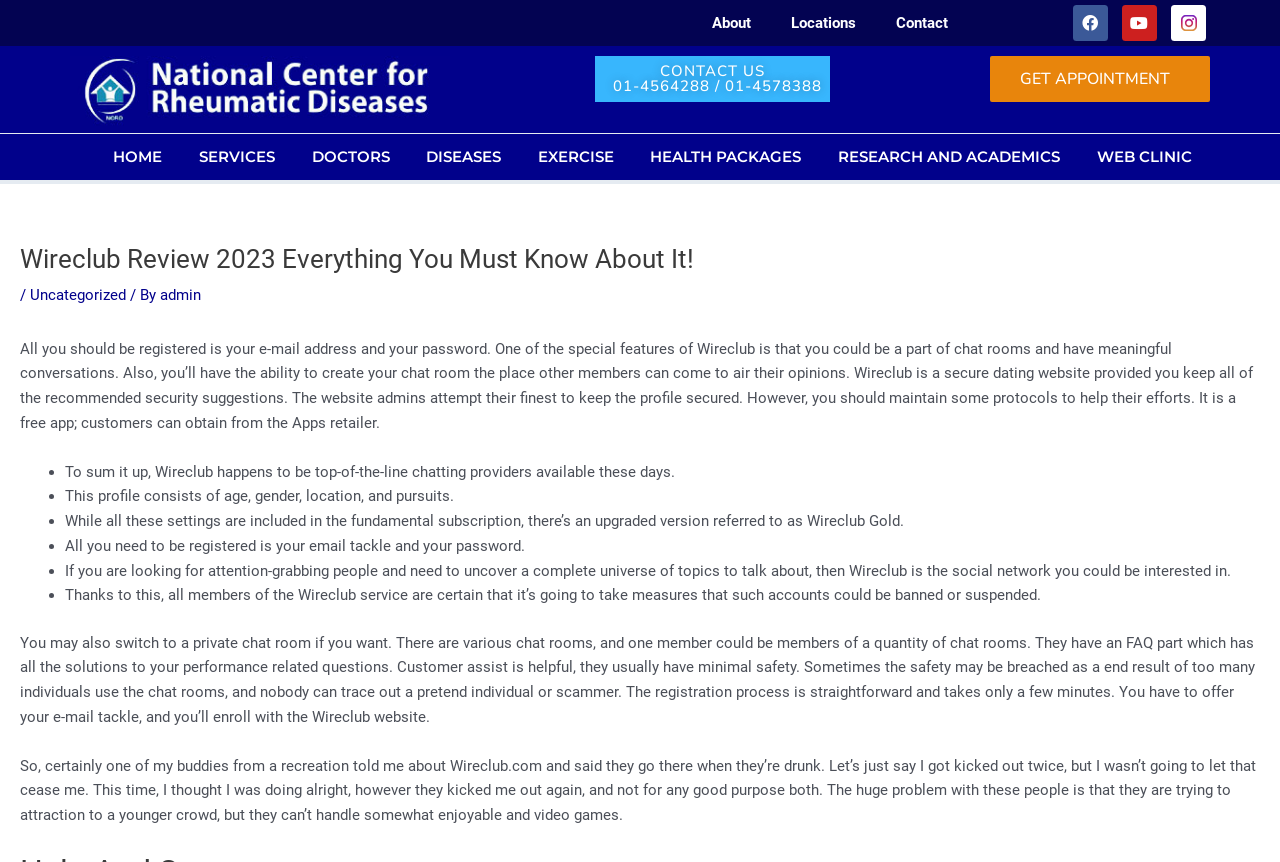Identify the bounding box of the UI component described as: "GET APPOINTMENT".

[0.773, 0.065, 0.945, 0.118]